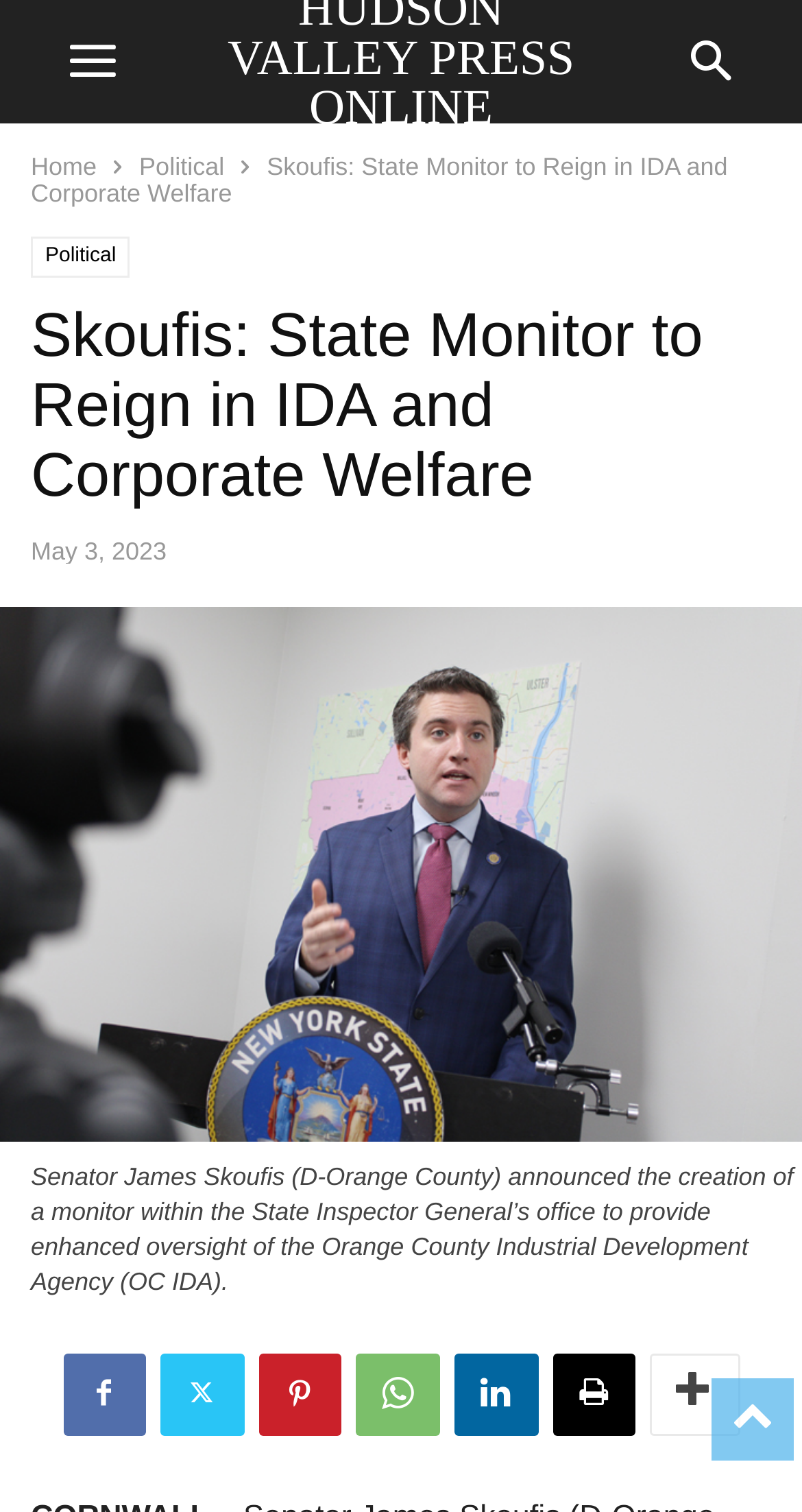Find the bounding box coordinates of the element's region that should be clicked in order to follow the given instruction: "read article about Senator James Skoufis". The coordinates should consist of four float numbers between 0 and 1, i.e., [left, top, right, bottom].

[0.0, 0.737, 1.0, 0.76]